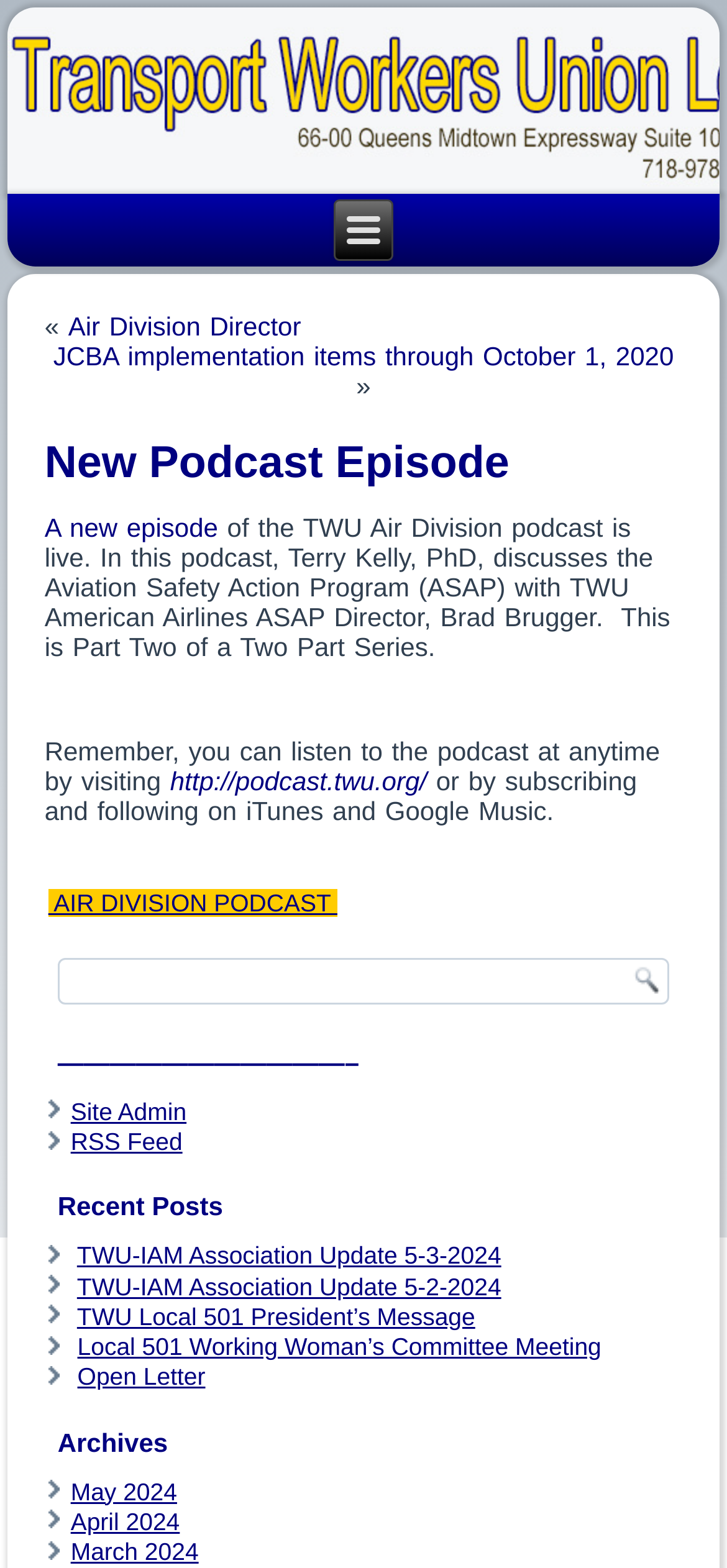Locate the bounding box coordinates of the element you need to click to accomplish the task described by this instruction: "Visit the podcast website".

[0.234, 0.488, 0.587, 0.507]